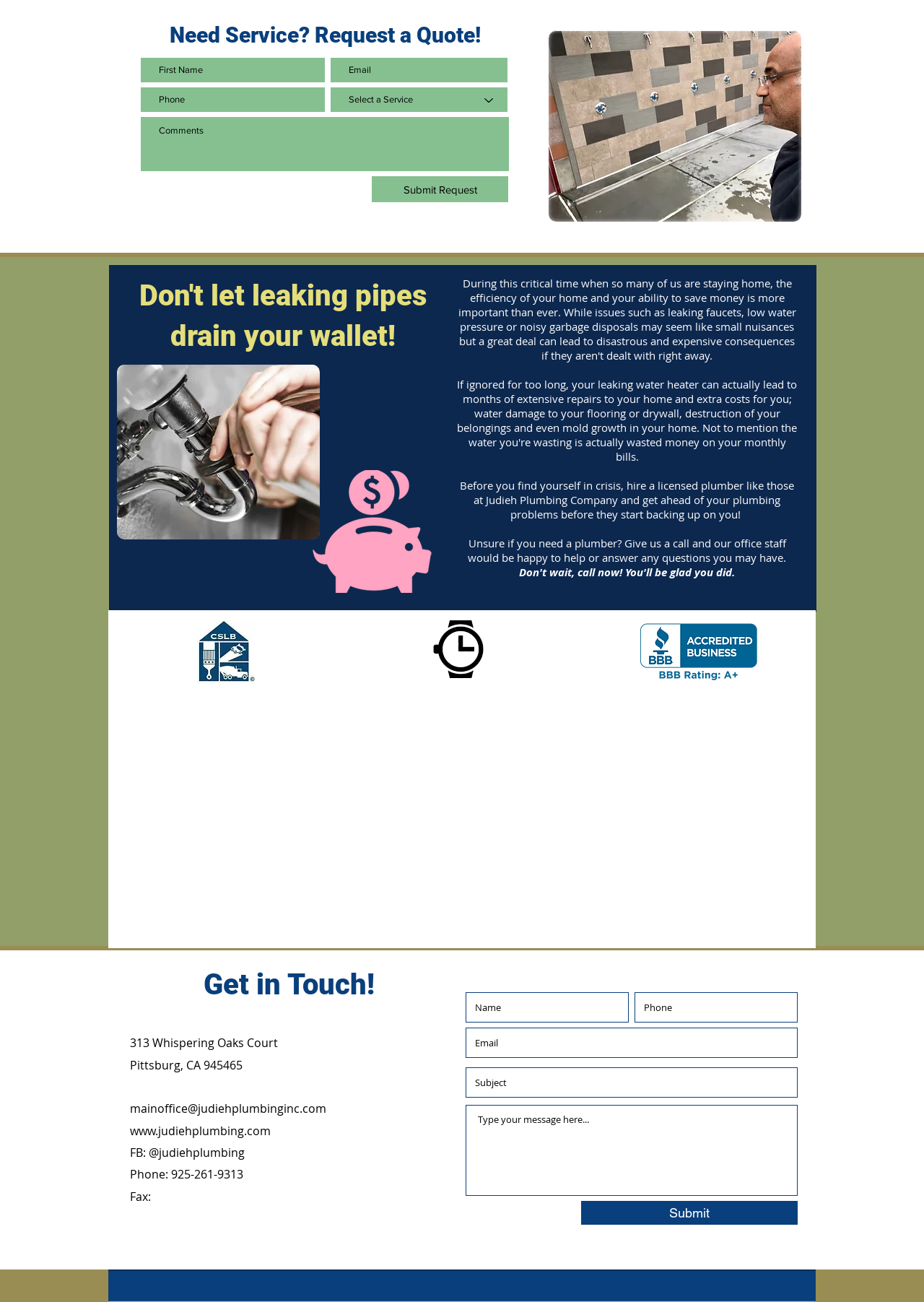Please determine the bounding box coordinates for the element with the description: "placeholder="Type your message here..."".

[0.504, 0.849, 0.863, 0.919]